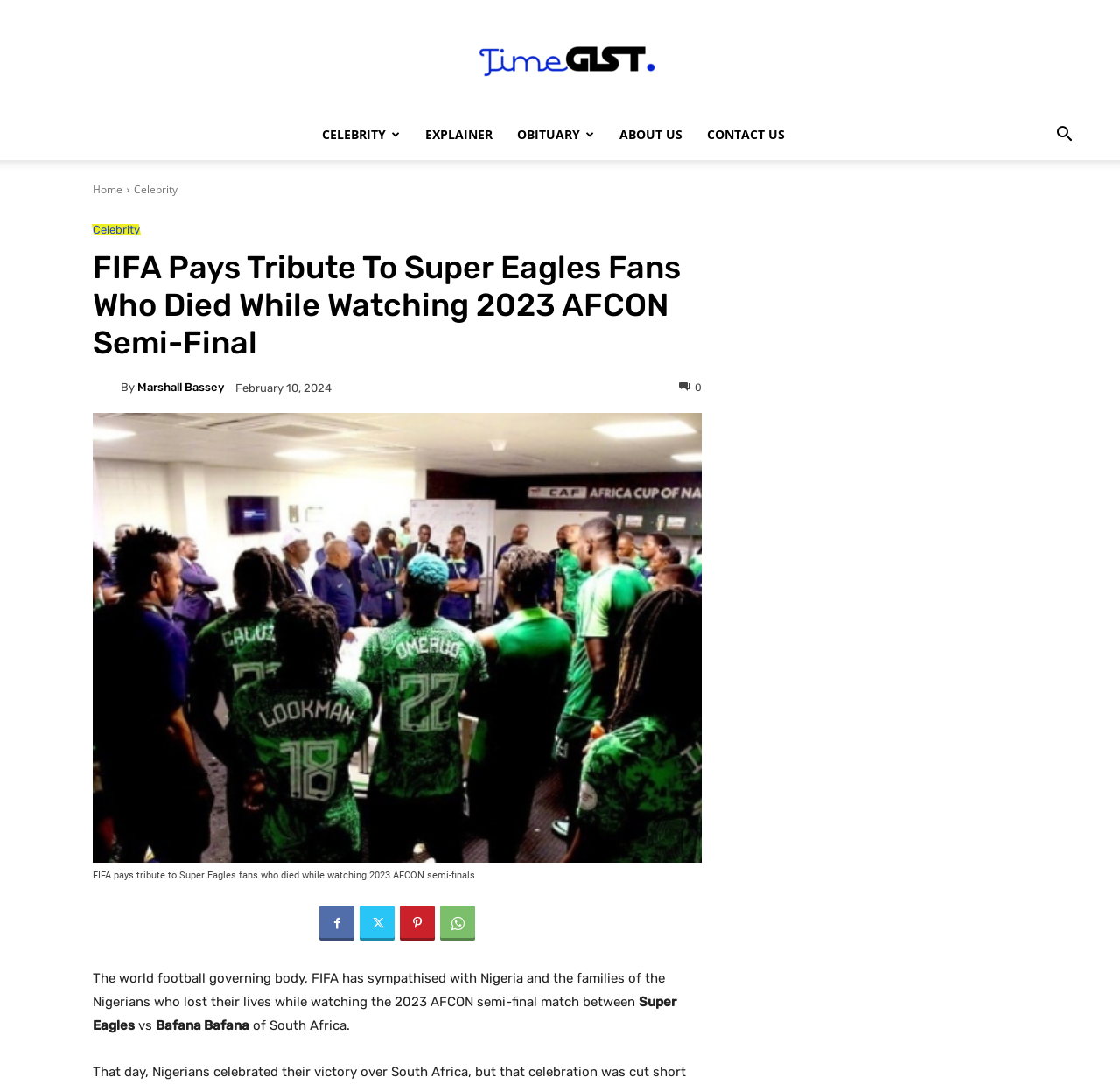Generate a comprehensive description of the webpage content.

The webpage is about FIFA paying tribute to Super Eagles fans who died while watching the 2023 AFCON semi-final match. At the top, there are several links to different sections of the website, including "TimeGist", "CELEBRITY", "EXPLAINER", "OBITUARY", "ABOUT US", and "CONTACT US". On the right side of the top section, there is a search button.

Below the top section, there is a heading that reads "FIFA Pays Tribute To Super Eagles Fans Who Died While Watching 2023 AFCON Semi-Final". Underneath the heading, there is a link to "Marshall Bassey" with an accompanying image. To the right of the link, there is a static text "By" followed by another link to "Marshall Bassey". Next to it, there is a time stamp "February 10, 2024".

Further down, there is a figure with a link to "FIFA pays tribute to Super Eagles fans who died while watching 2023 AFCON semi-finals" and an accompanying image. Below the figure, there is a figcaption.

The main content of the webpage starts with a paragraph of text that reads "The world football governing body, FIFA has sympathised with Nigeria and the families of the Nigerians who lost their lives while watching the 2023 AFCON semi-final match between". The text is followed by the names of the teams "Super Eagles" and "Bafana Bafana of South Africa".

At the bottom of the webpage, there are several social media links represented by icons.